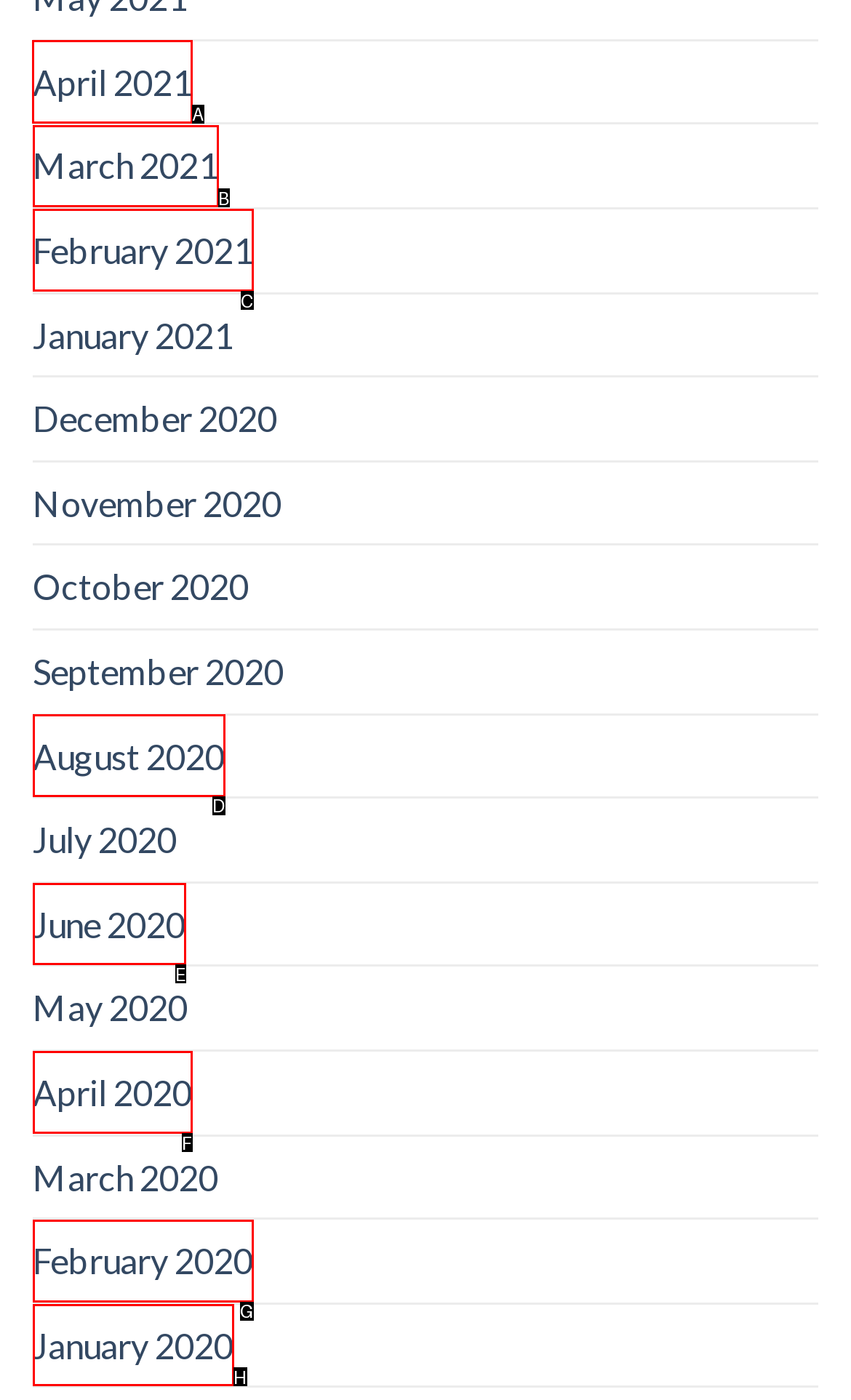Specify which HTML element I should click to complete this instruction: view April 2021 Answer with the letter of the relevant option.

A